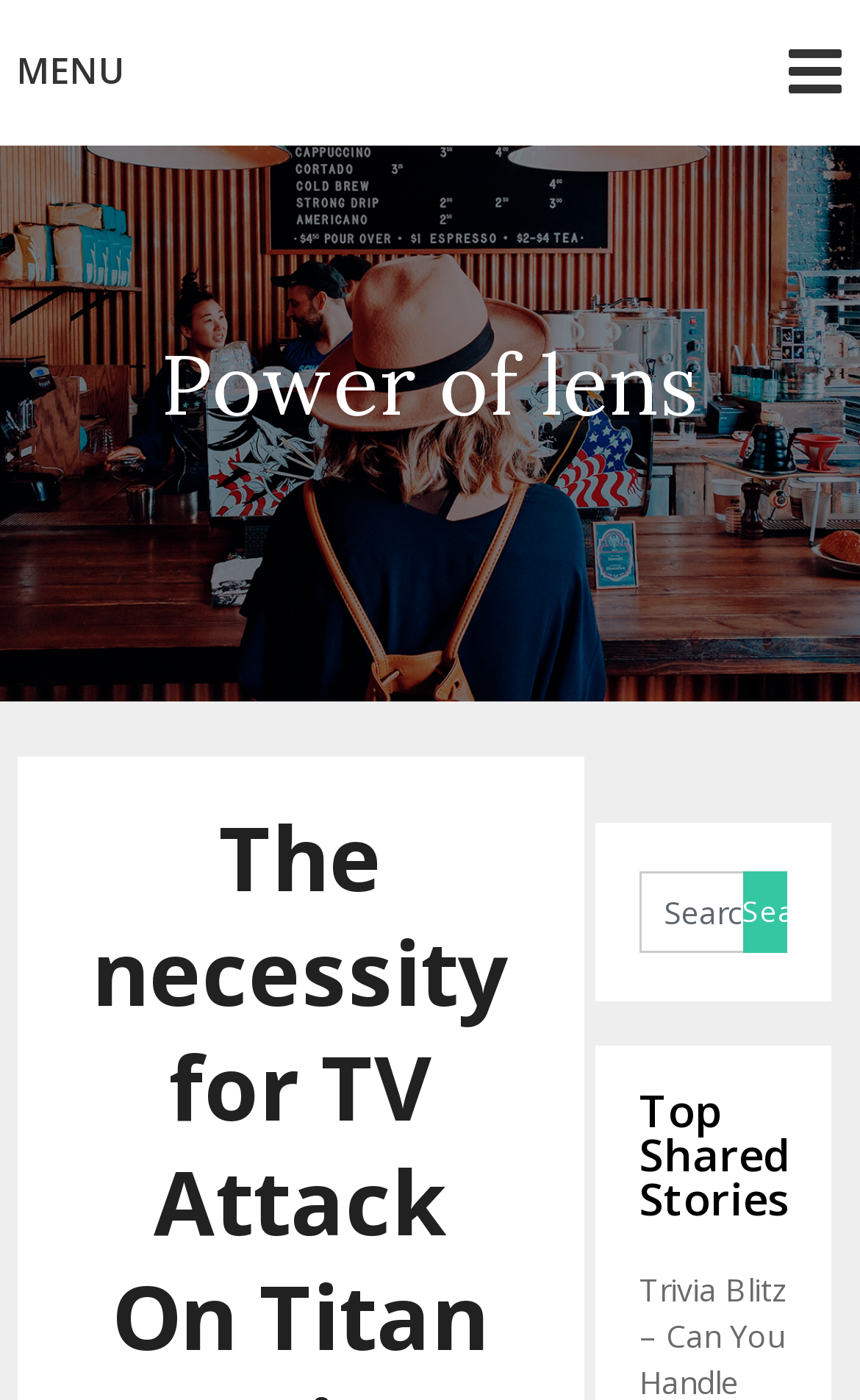Locate the bounding box of the user interface element based on this description: "Menu".

[0.0, 0.0, 1.0, 0.103]